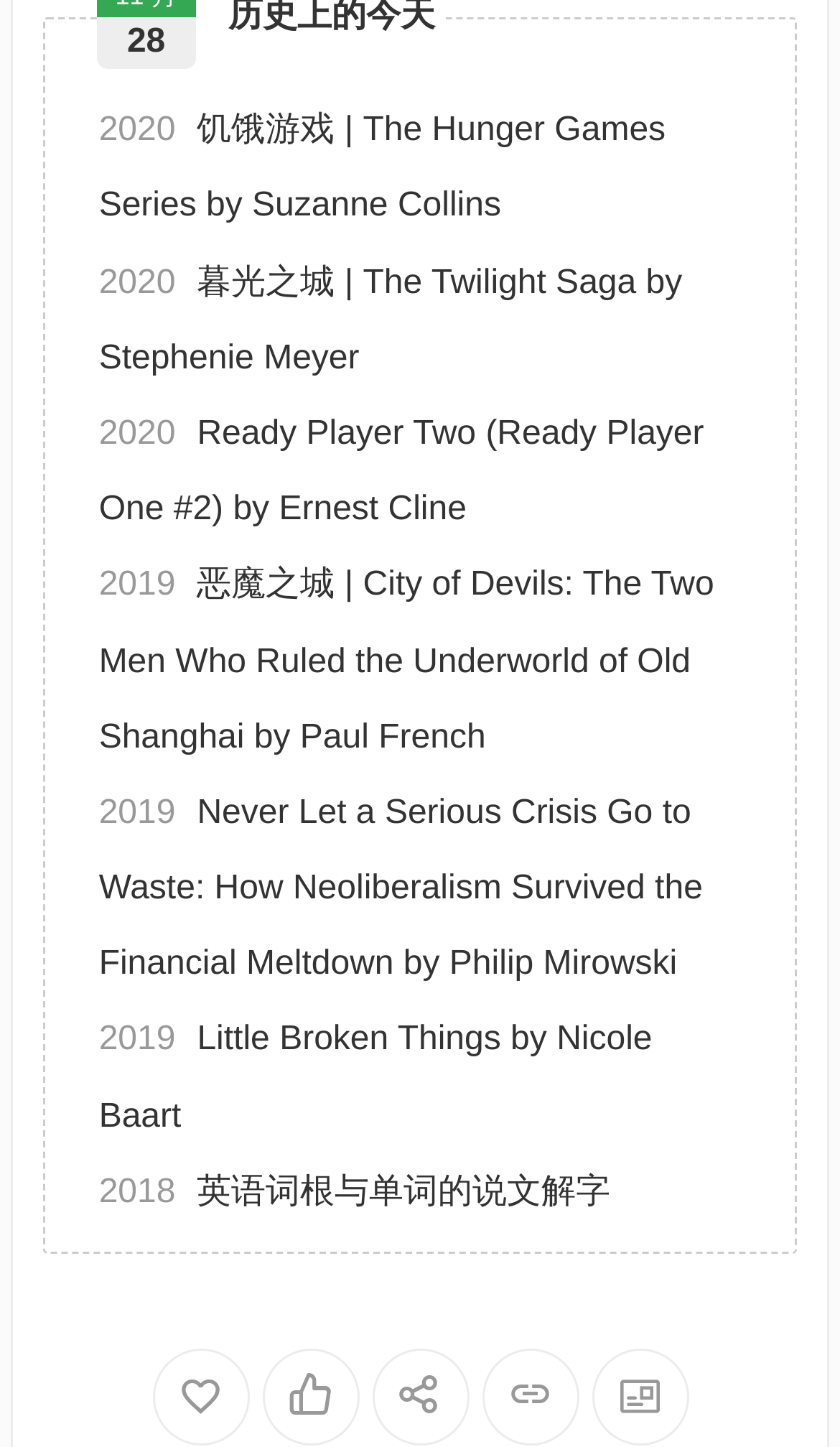Find and specify the bounding box coordinates that correspond to the clickable region for the instruction: "Click on the button to share".

[0.442, 0.932, 0.558, 0.999]